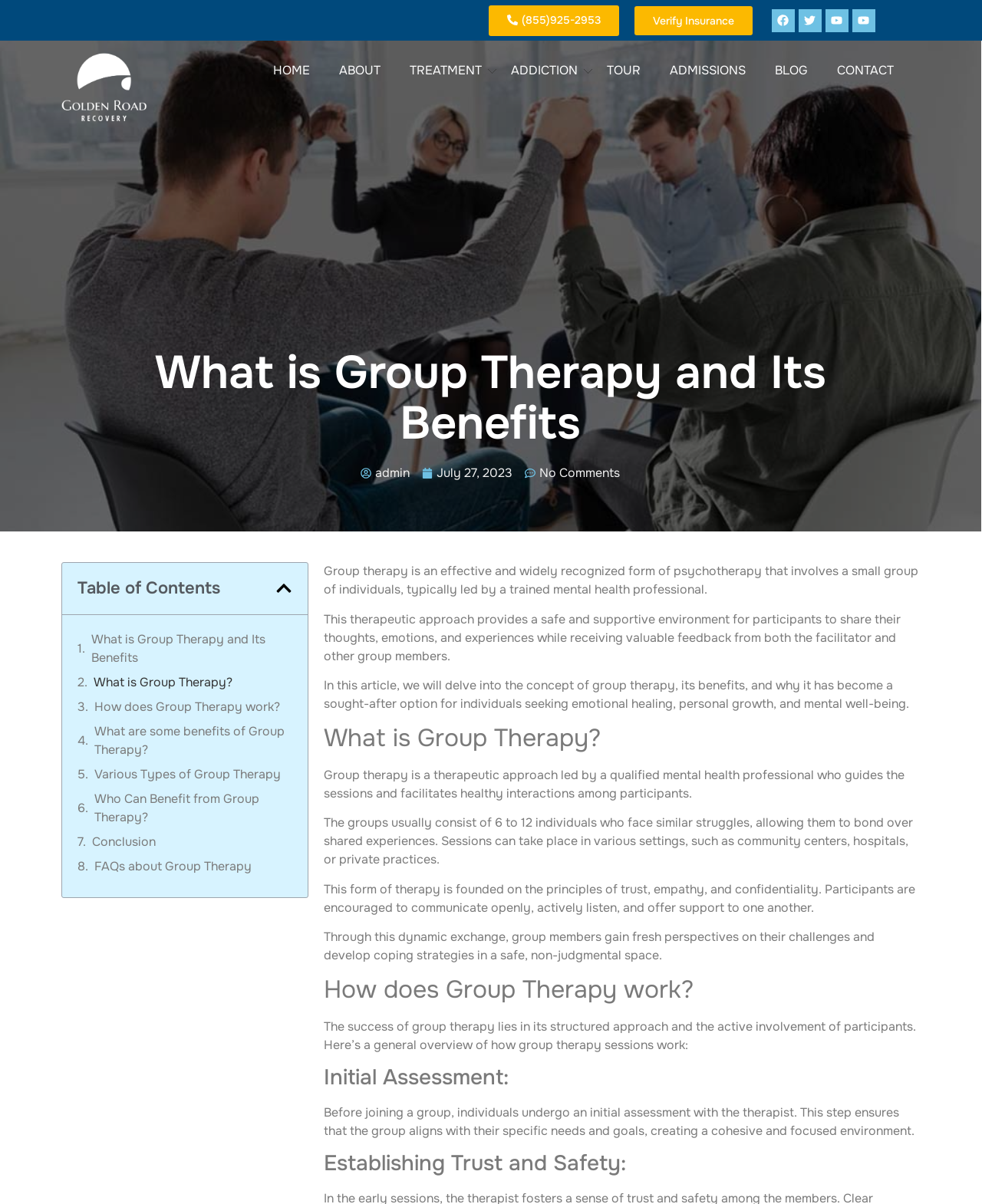Identify the bounding box coordinates for the UI element described as follows: What is Group Therapy?. Use the format (top-left x, top-left y, bottom-right x, bottom-right y) and ensure all values are floating point numbers between 0 and 1.

[0.095, 0.559, 0.237, 0.574]